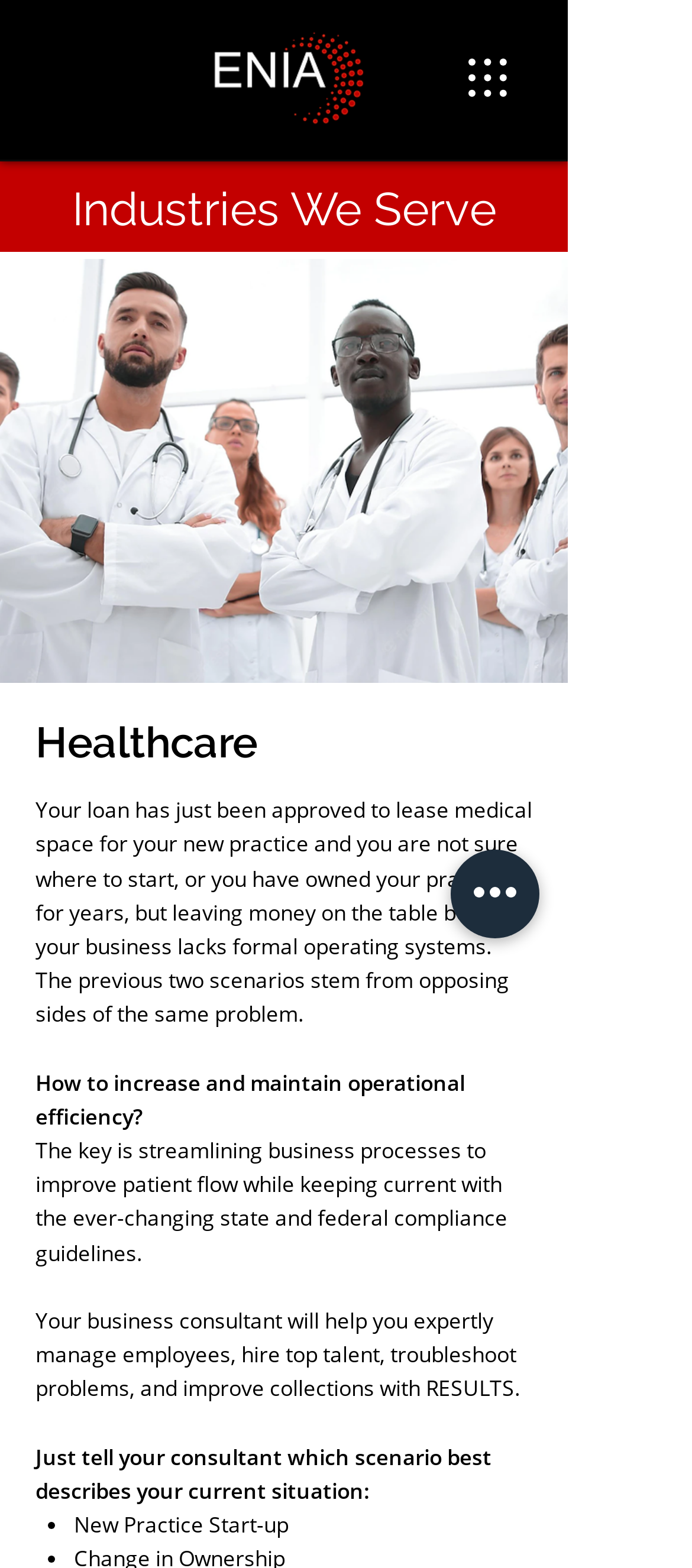What is the action that can be taken quickly?
Provide a detailed and extensive answer to the question.

There is a button on the webpage labeled 'Quick actions' which suggests that some actions can be taken quickly, although the specific actions are not specified.